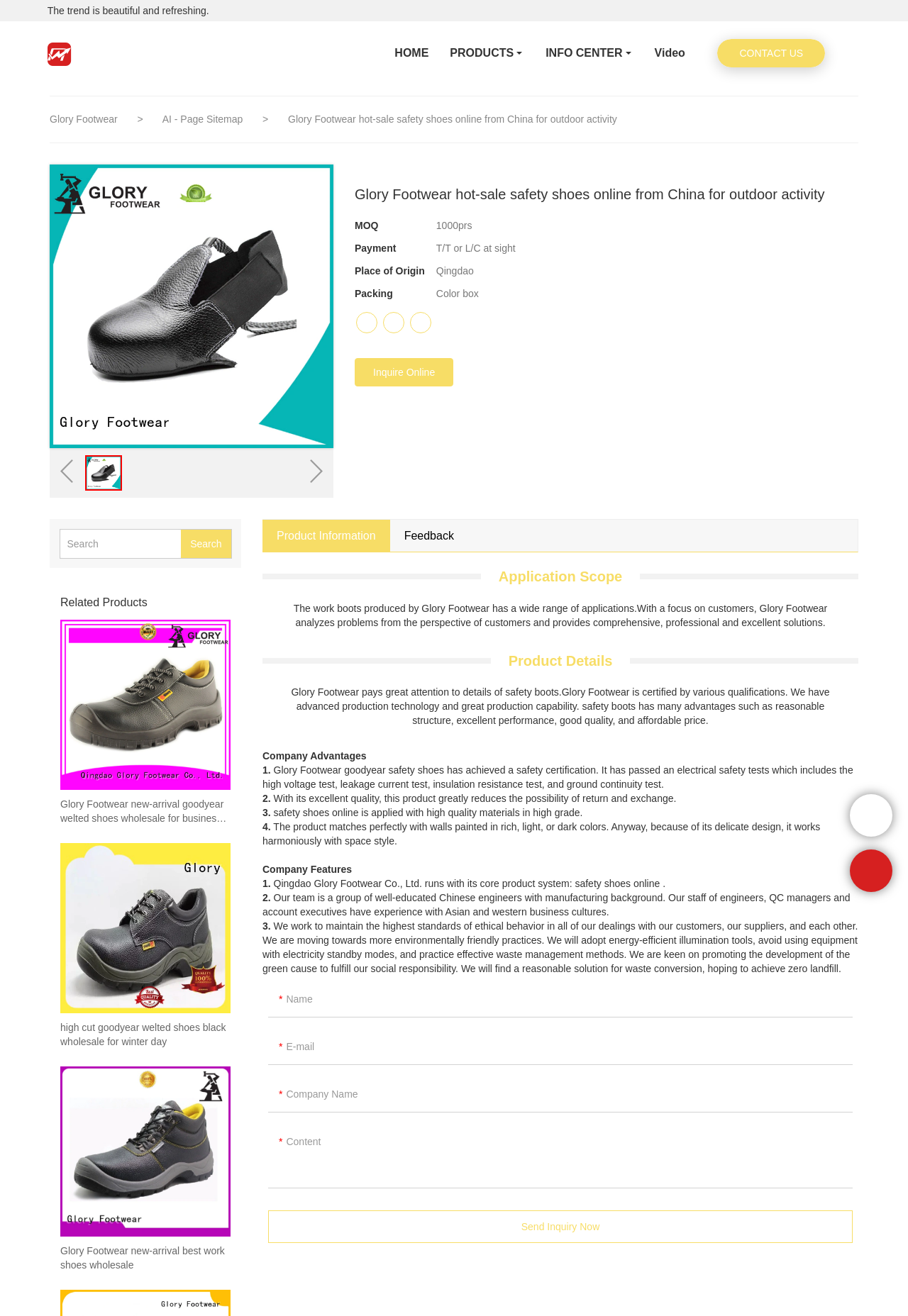Find the bounding box coordinates of the element you need to click on to perform this action: 'Search for products'. The coordinates should be represented by four float values between 0 and 1, in the format [left, top, right, bottom].

[0.066, 0.402, 0.199, 0.424]